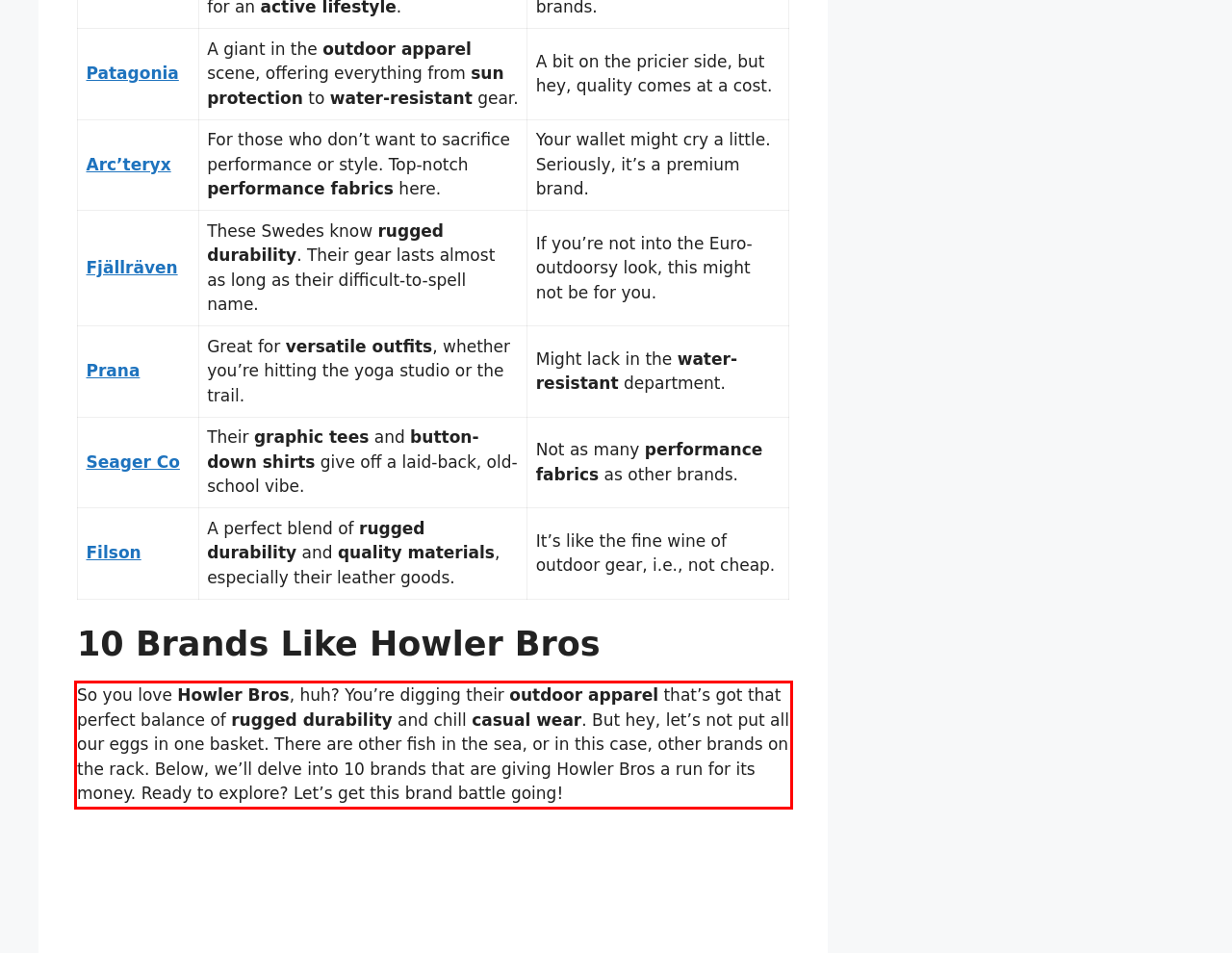Look at the webpage screenshot and recognize the text inside the red bounding box.

So you love Howler Bros, huh? You’re digging their outdoor apparel that’s got that perfect balance of rugged durability and chill casual wear. But hey, let’s not put all our eggs in one basket. There are other fish in the sea, or in this case, other brands on the rack. Below, we’ll delve into 10 brands that are giving Howler Bros a run for its money. Ready to explore? Let’s get this brand battle going!